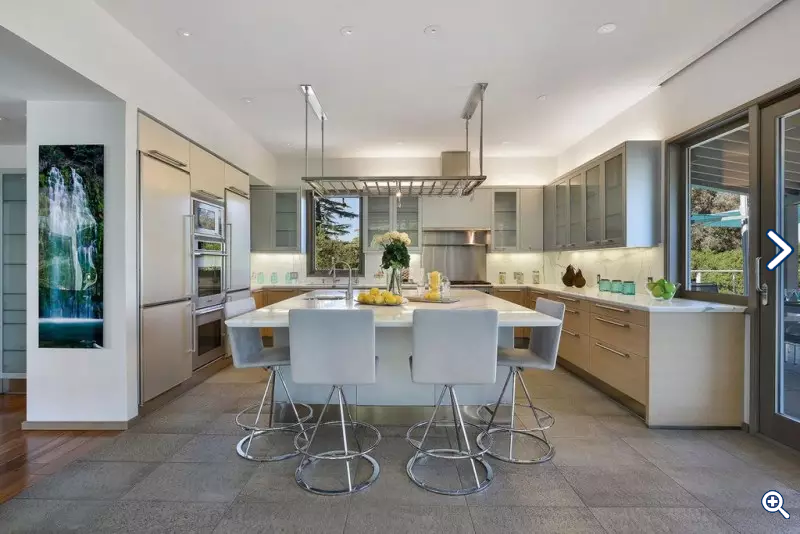Please provide a one-word or phrase answer to the question: 
Is the kitchen well-lit?

Yes